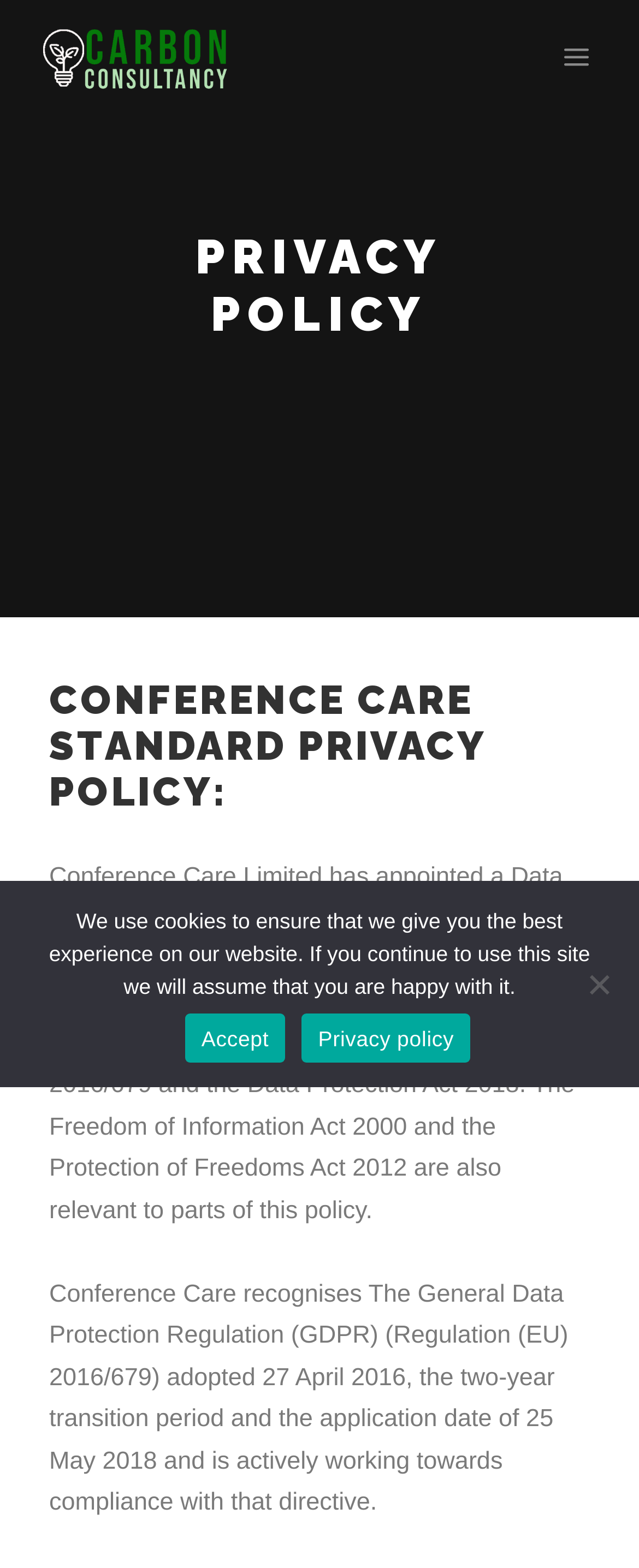What is the regulation mentioned in the policy?
Please ensure your answer is as detailed and informative as possible.

The answer can be found in the StaticText element with the text 'Conference Care recognises The General Data Protection Regulation (GDPR) (Regulation (EU) 2016/679) adopted 27 April 2016, the two-year transition period and the application date of 25 May 2018 and is actively working towards compliance with that directive.'